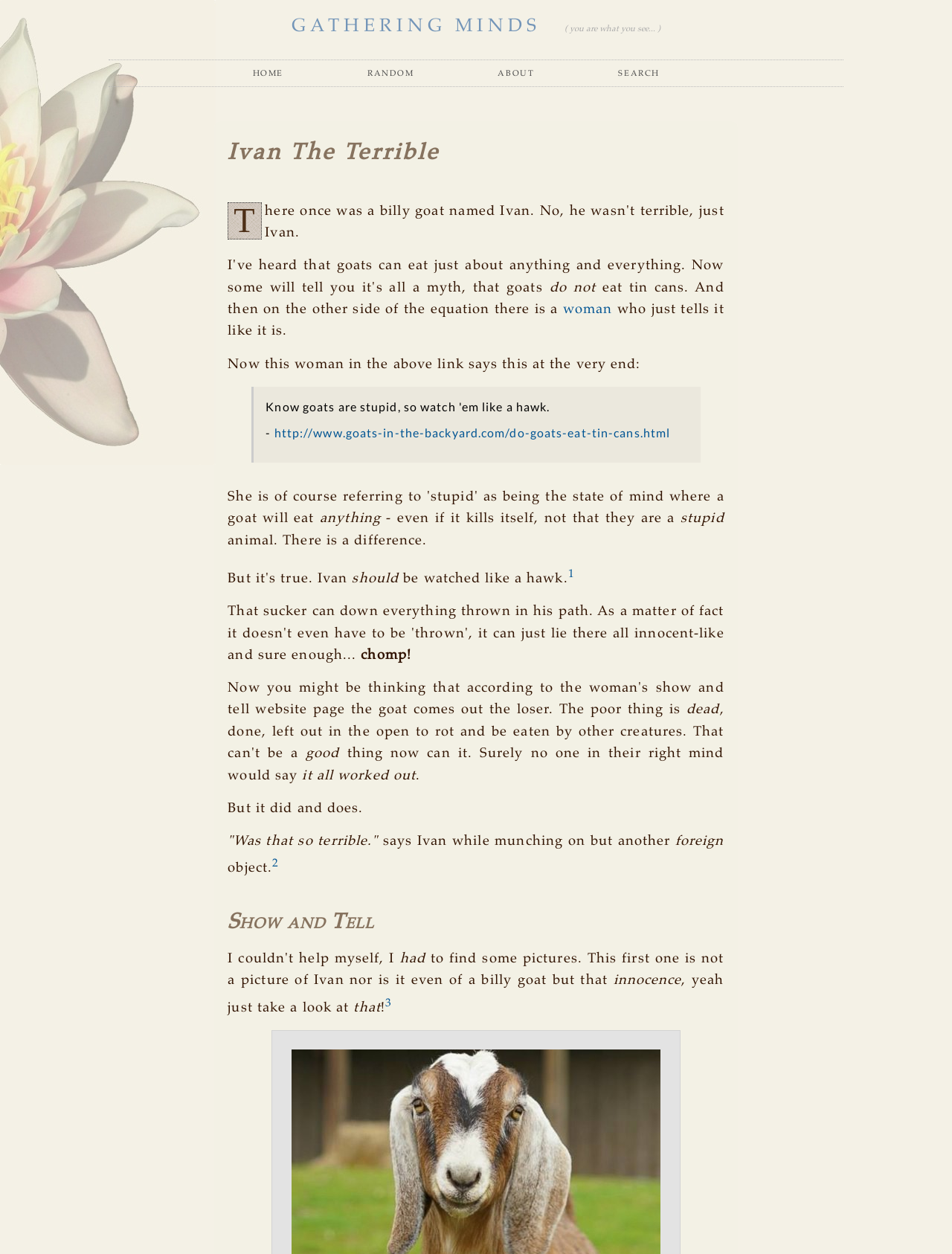Find the bounding box coordinates of the clickable area that will achieve the following instruction: "Read the quote from the woman".

[0.591, 0.241, 0.643, 0.253]